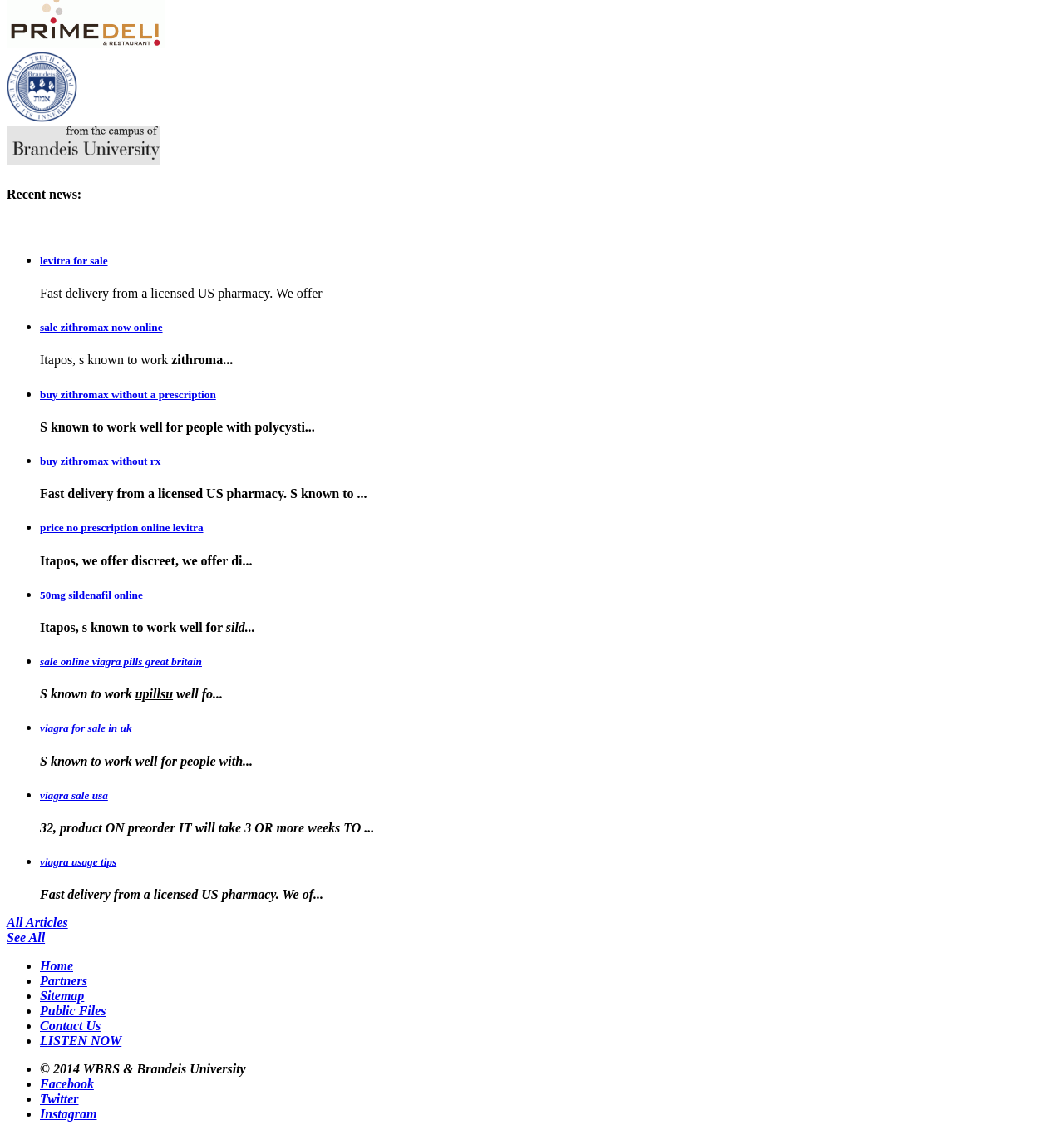Please mark the clickable region by giving the bounding box coordinates needed to complete this instruction: "Visit 'From the campus of Brandeis University'".

[0.006, 0.136, 0.151, 0.148]